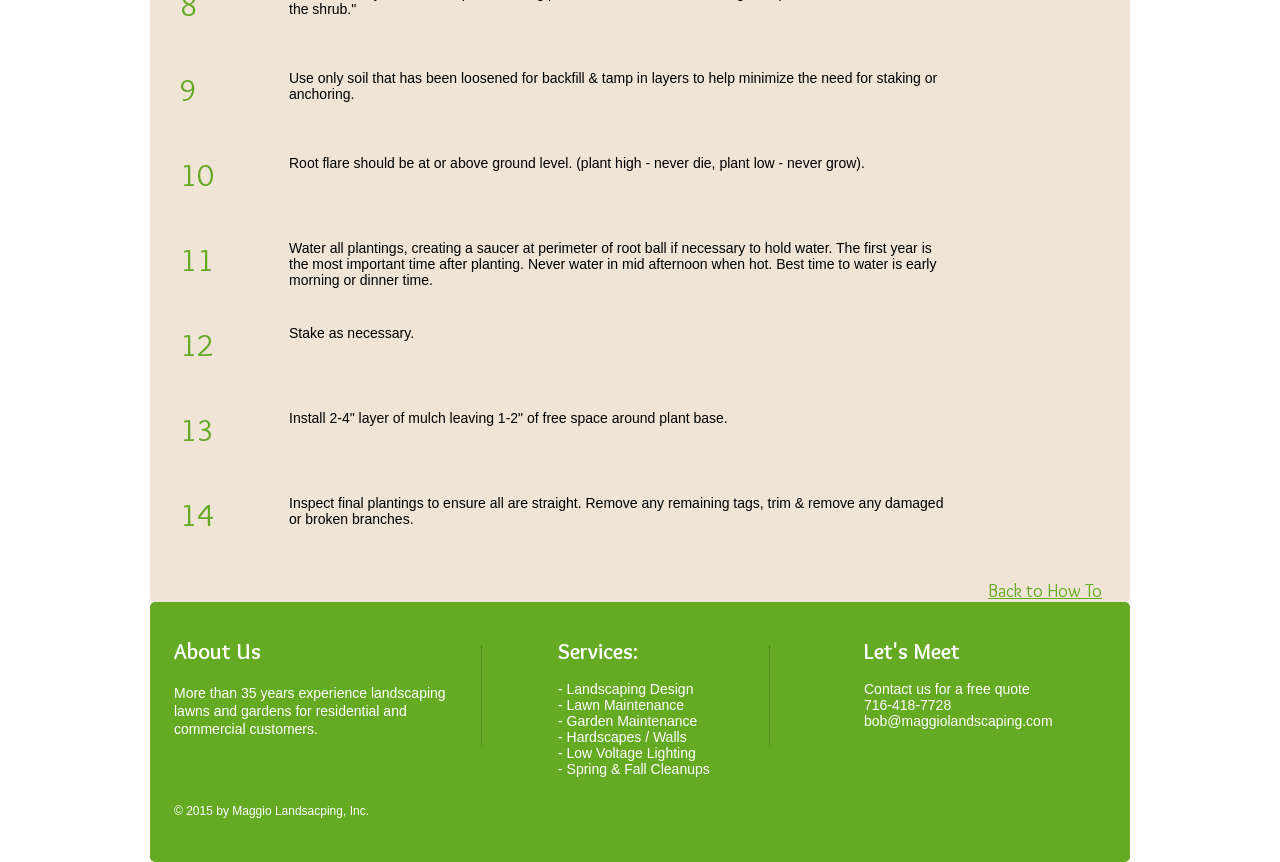Provide the bounding box coordinates of the HTML element this sentence describes: "bob@maggiolandscaping.com". The bounding box coordinates consist of four float numbers between 0 and 1, i.e., [left, top, right, bottom].

[0.675, 0.828, 0.822, 0.846]